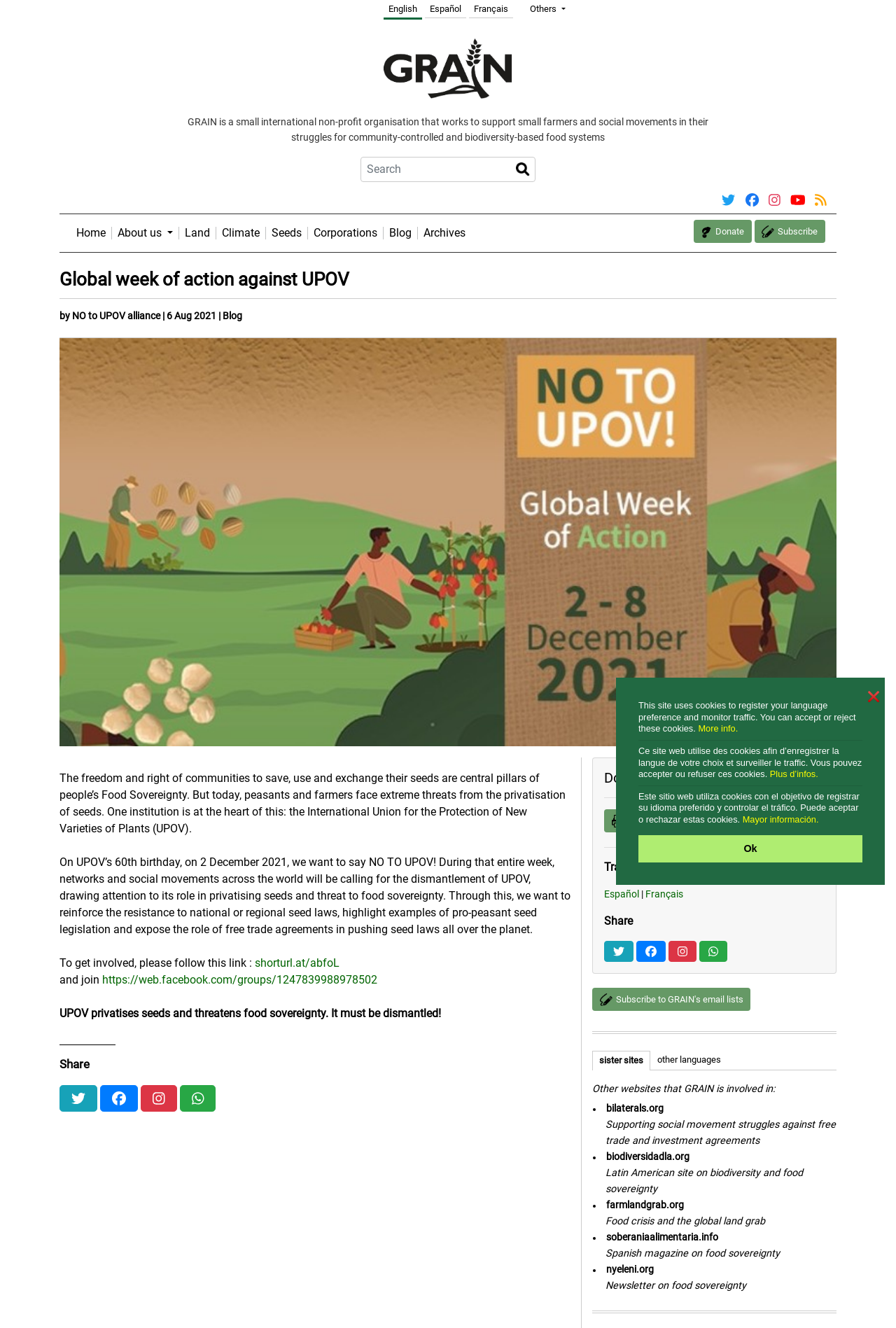Determine the main headline from the webpage and extract its text.

Global week of action against UPOV